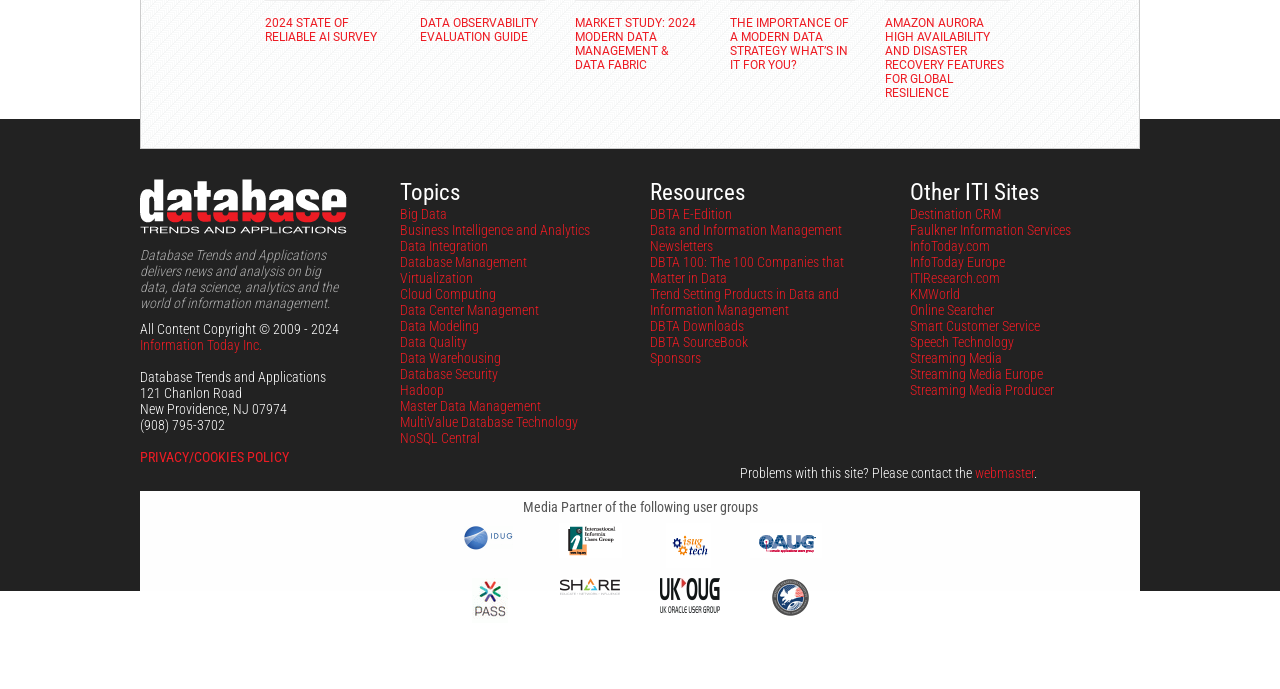What are the topics listed on the website? Look at the image and give a one-word or short phrase answer.

Big Data, Business Intelligence and Analytics, etc.